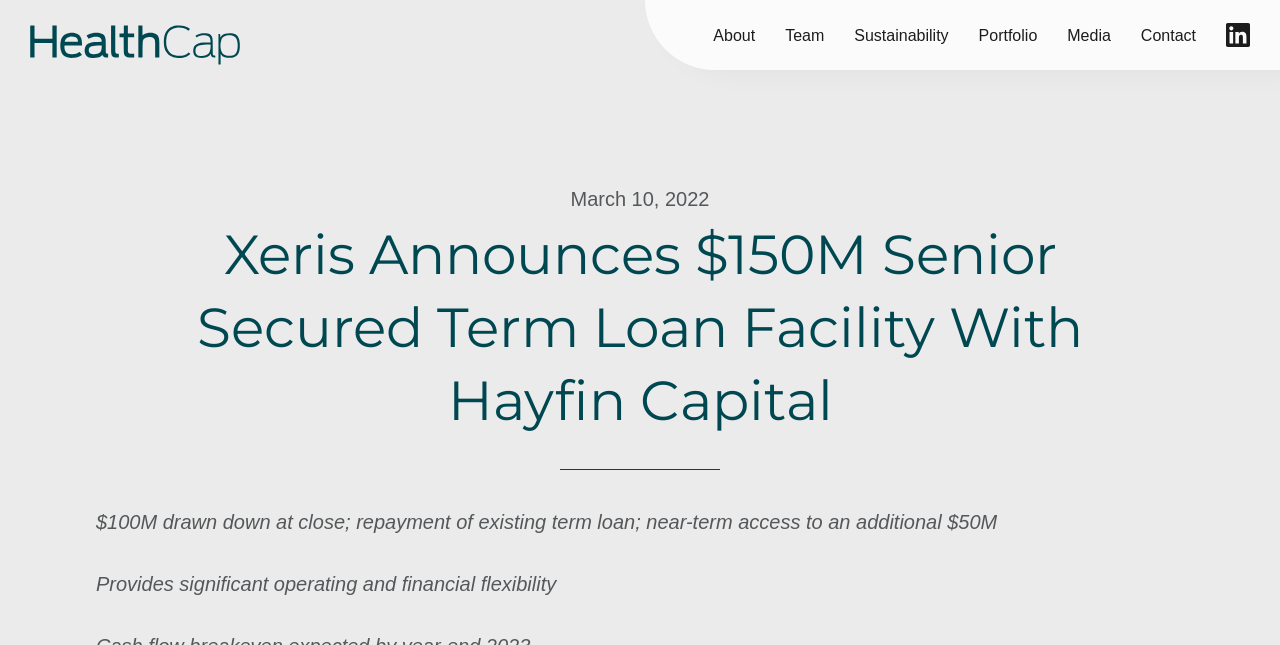What is the amount drawn down at close?
Deliver a detailed and extensive answer to the question.

According to the webpage, the amount drawn down at close is mentioned in the text '$100M drawn down at close; repayment of existing term loan; near-term access to an additional $50M'.